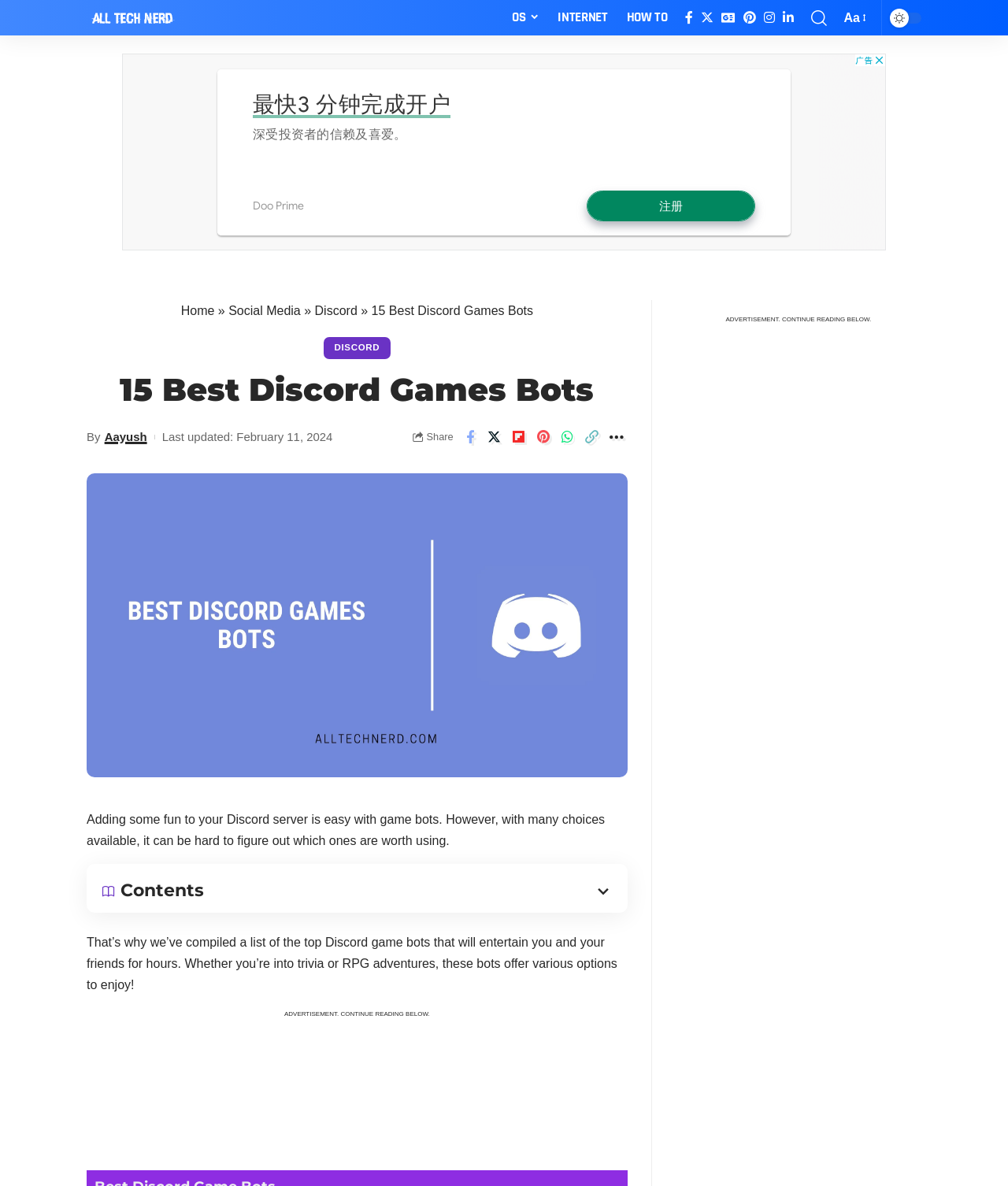Find the headline of the webpage and generate its text content.

15 Best Discord Games Bots